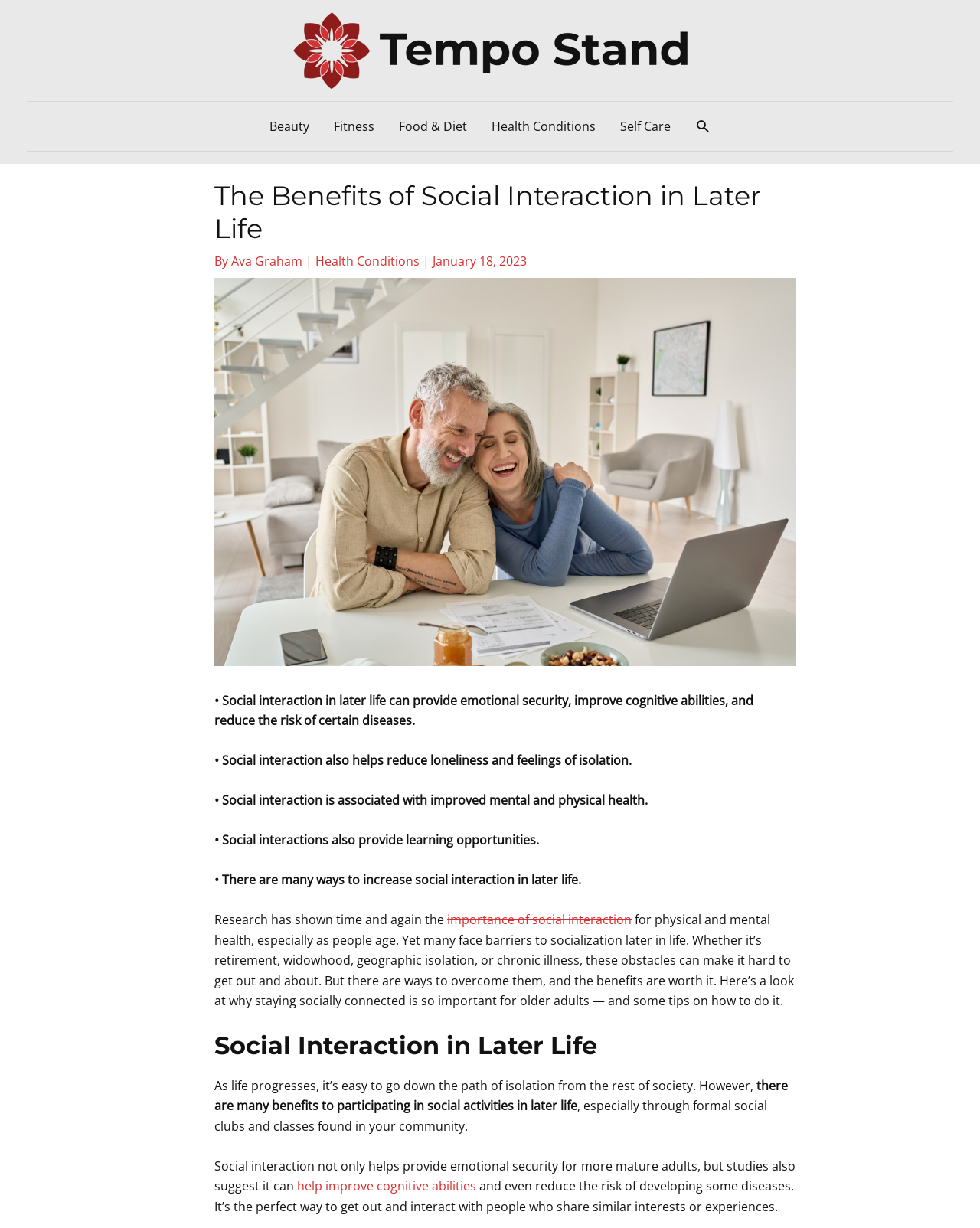Locate the bounding box coordinates of the UI element described by: "importance of social interaction". The bounding box coordinates should consist of four float numbers between 0 and 1, i.e., [left, top, right, bottom].

[0.456, 0.742, 0.645, 0.756]